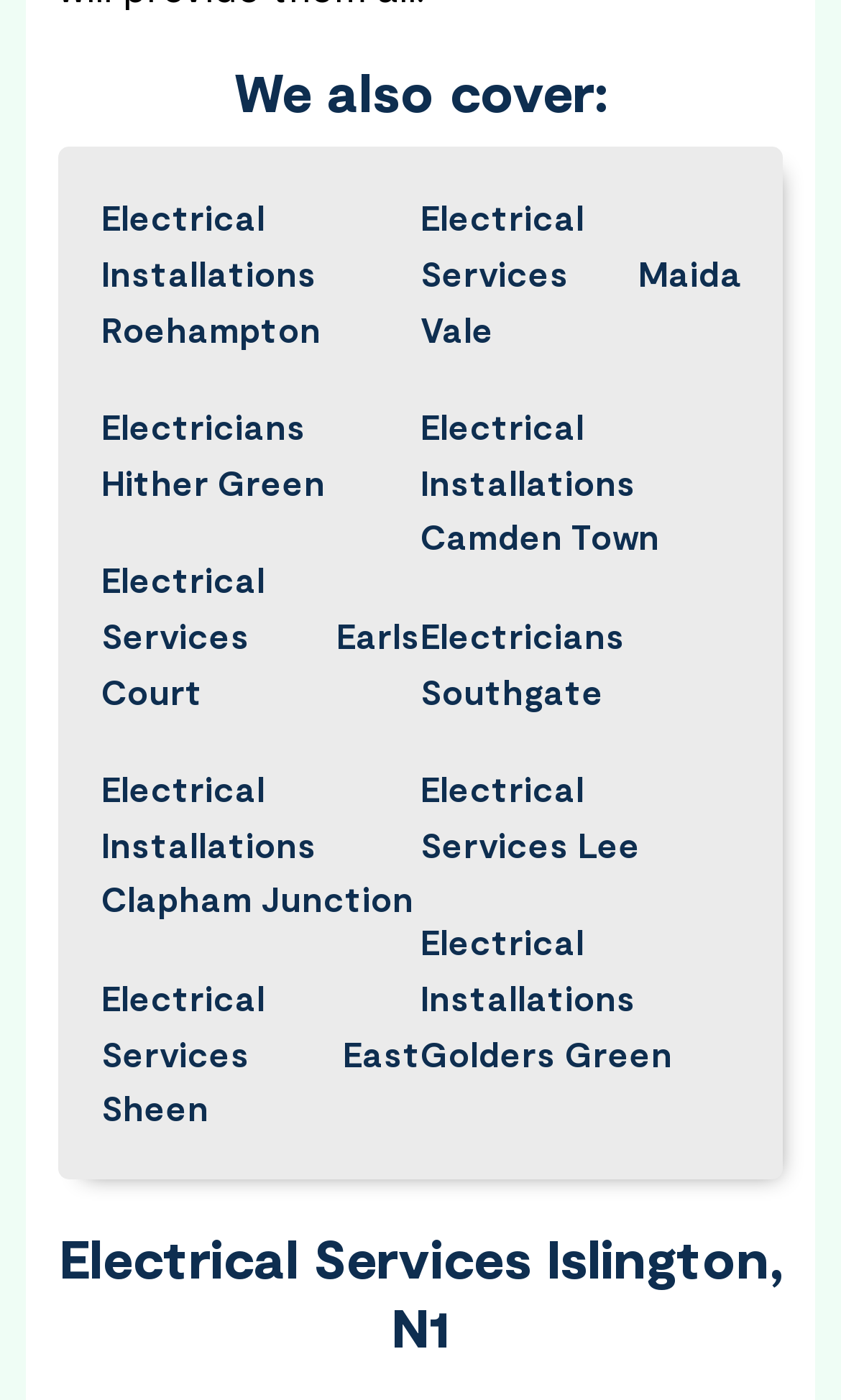Determine the bounding box coordinates of the element's region needed to click to follow the instruction: "explore Electrical Services Maida Vale". Provide these coordinates as four float numbers between 0 and 1, formatted as [left, top, right, bottom].

[0.5, 0.136, 0.879, 0.254]